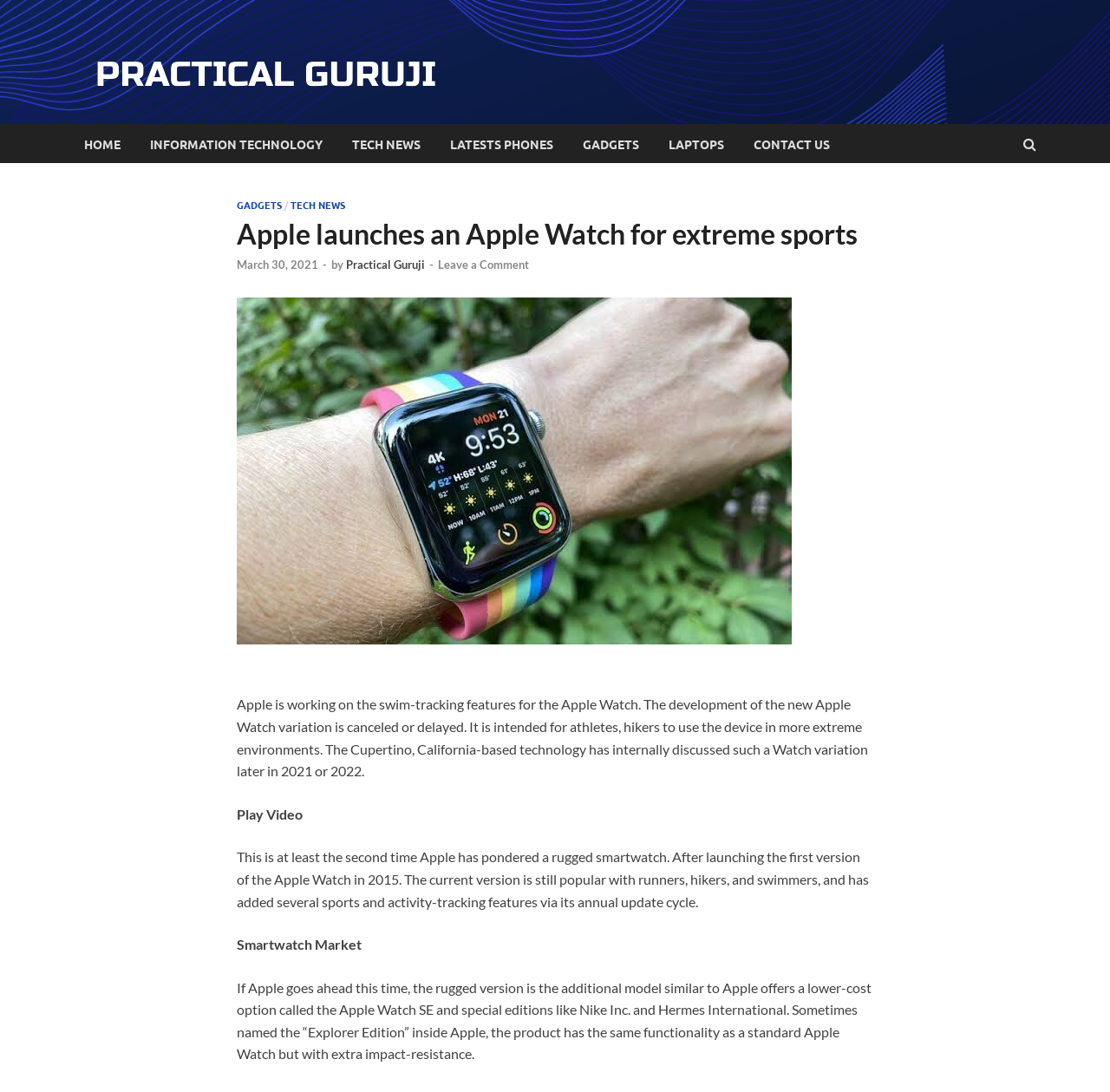What is the purpose of the new Apple Watch variation?
Utilize the image to construct a detailed and well-explained answer.

The purpose of the new Apple Watch variation can be determined by reading the text 'It is intended for athletes, hikers to use the device in more extreme environments' which indicates that the watch is designed for people who engage in outdoor activities.